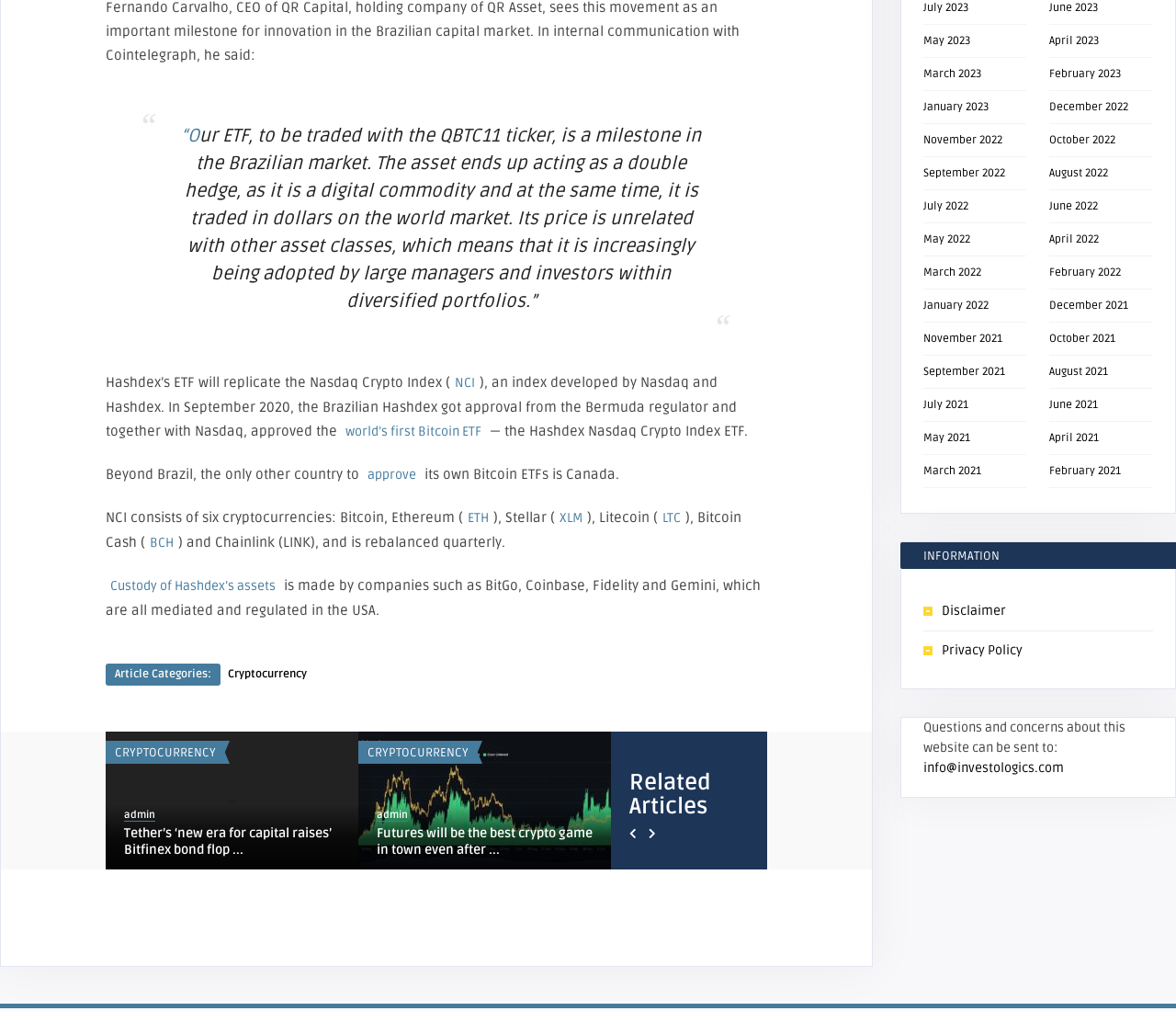Highlight the bounding box coordinates of the element you need to click to perform the following instruction: "Add to cart."

None